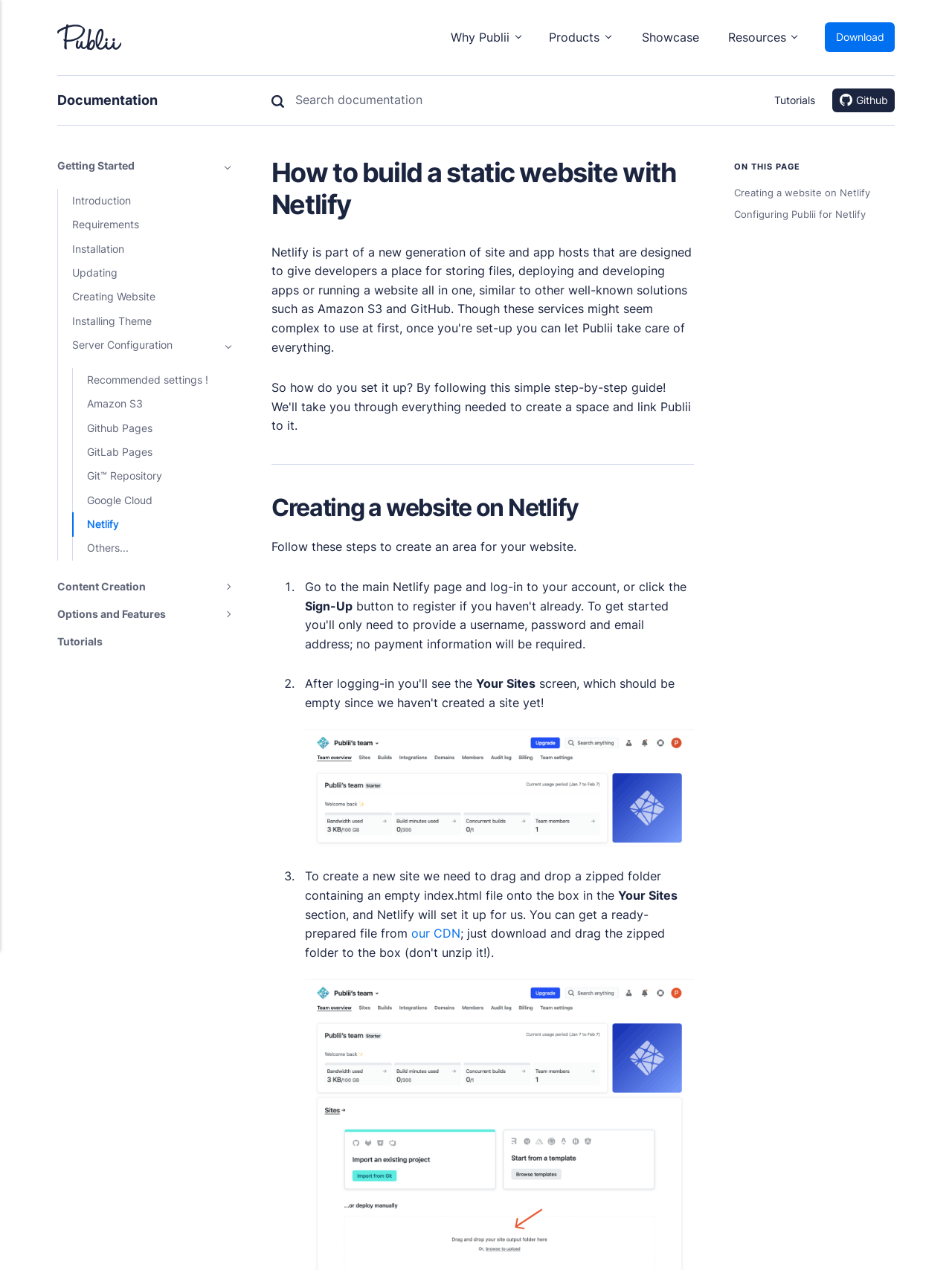Please extract the webpage's main title and generate its text content.

How to build a static website with Netlify